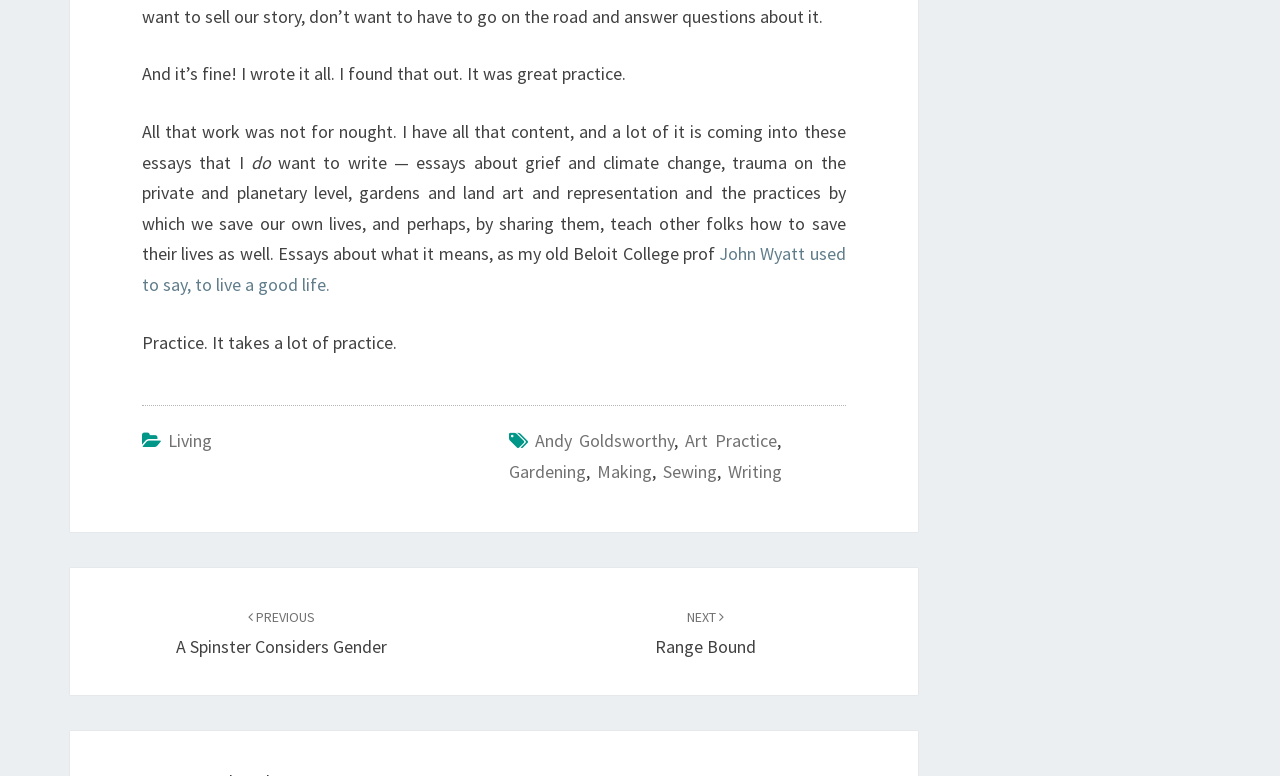Predict the bounding box of the UI element that fits this description: "PREVIOUS A Spinster Considers Gender".

[0.138, 0.779, 0.303, 0.848]